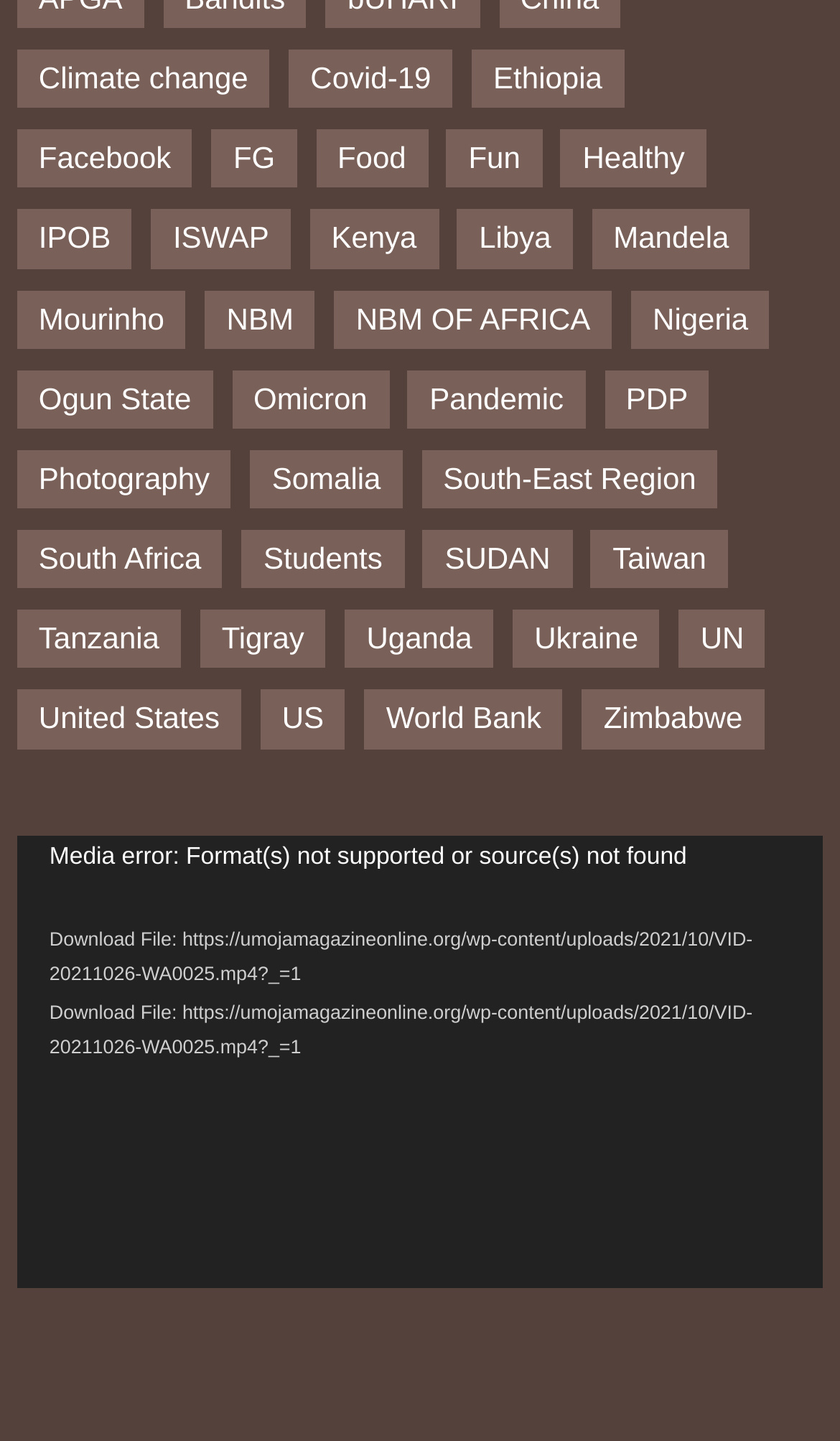What is the error message displayed in the video player?
Ensure your answer is thorough and detailed.

The static text 'Media error: Format(s) not supported or source(s) not found' is displayed in the video player, indicating that there is an error with the video format or source.